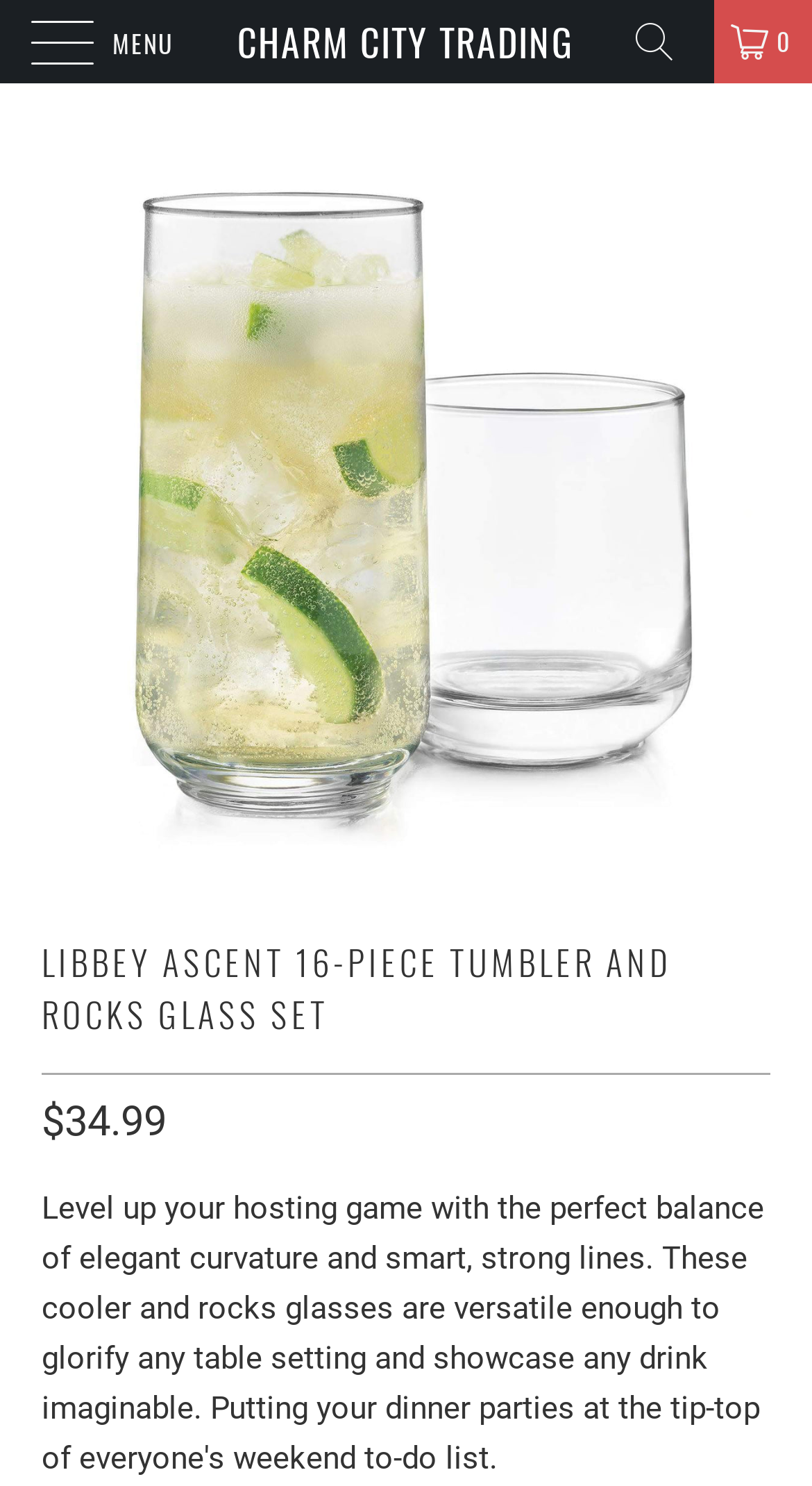Respond to the following question using a concise word or phrase: 
What is the name of the product?

Libbey Ascent 16-Piece Tumbler and Rocks Glass Set